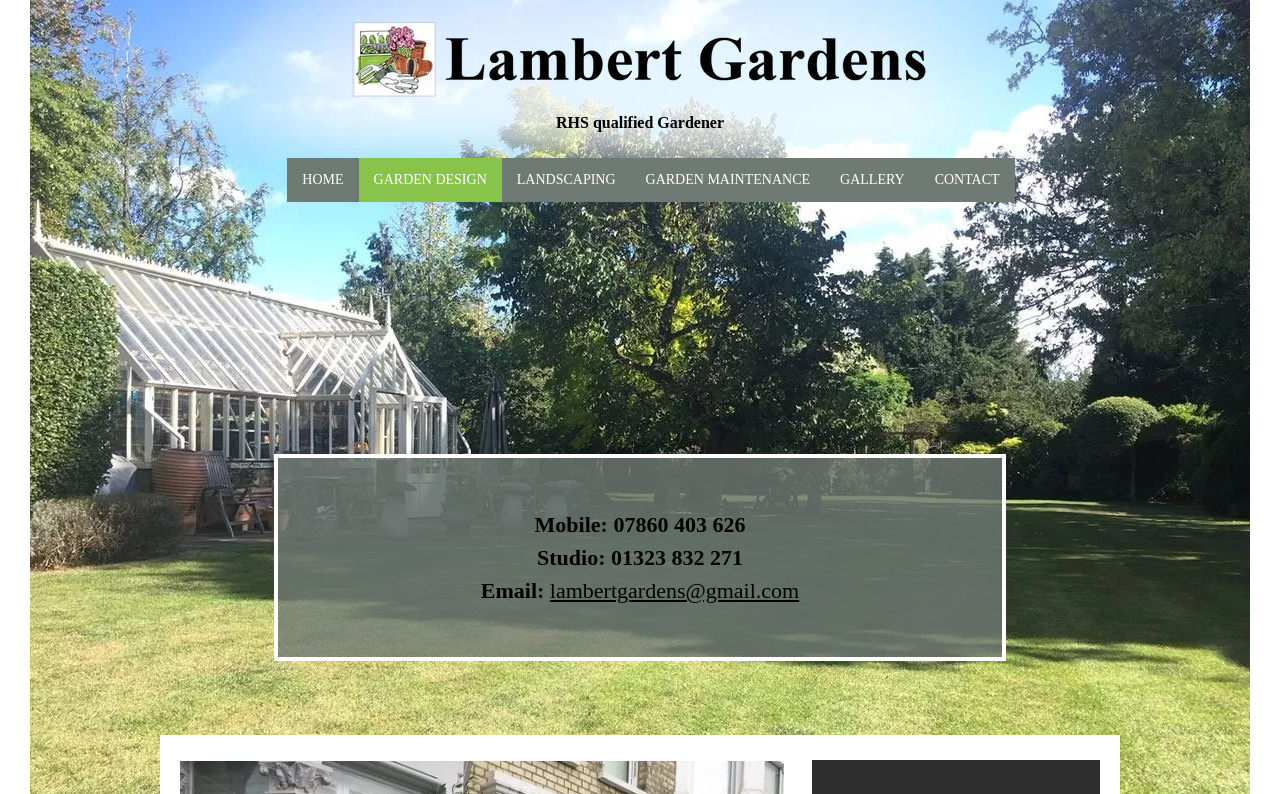Determine the bounding box coordinates for the area that should be clicked to carry out the following instruction: "Call the mobile number".

[0.479, 0.645, 0.582, 0.676]